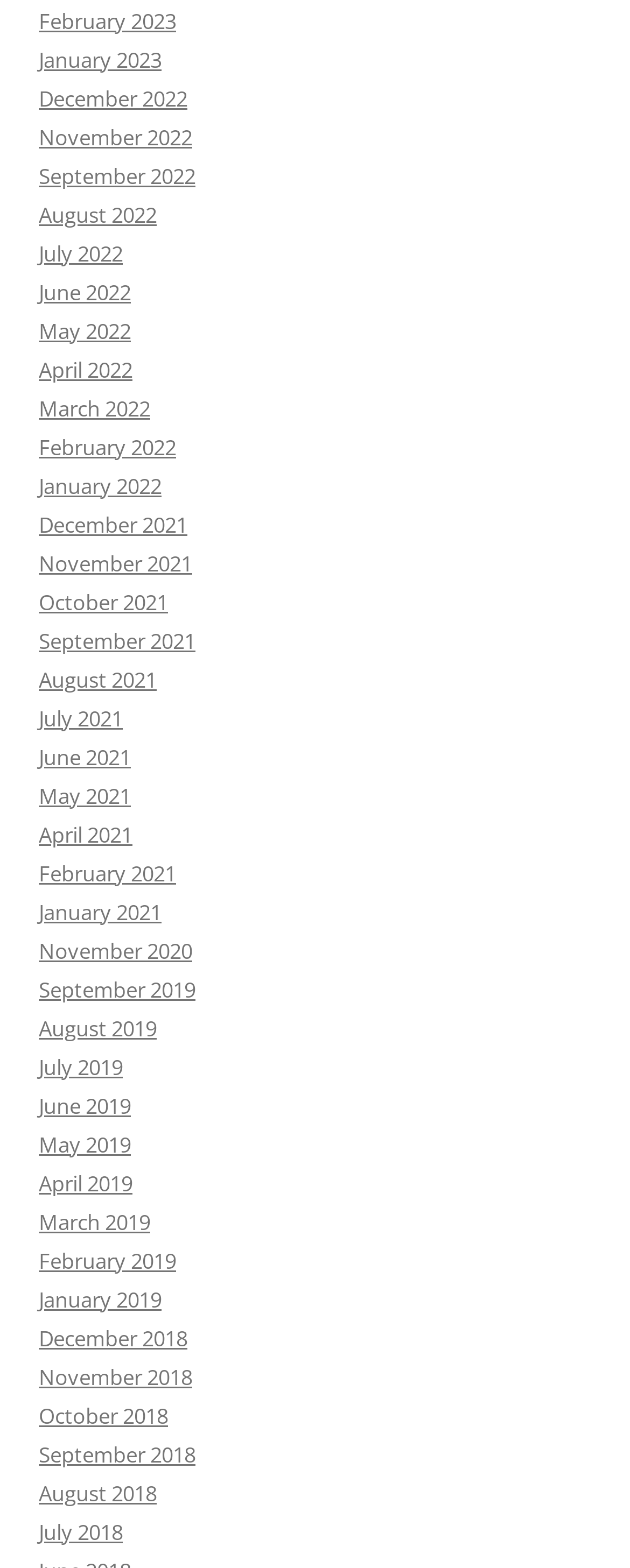Identify the bounding box of the UI element described as follows: "September 2021". Provide the coordinates as four float numbers in the range of 0 to 1 [left, top, right, bottom].

[0.062, 0.399, 0.31, 0.418]